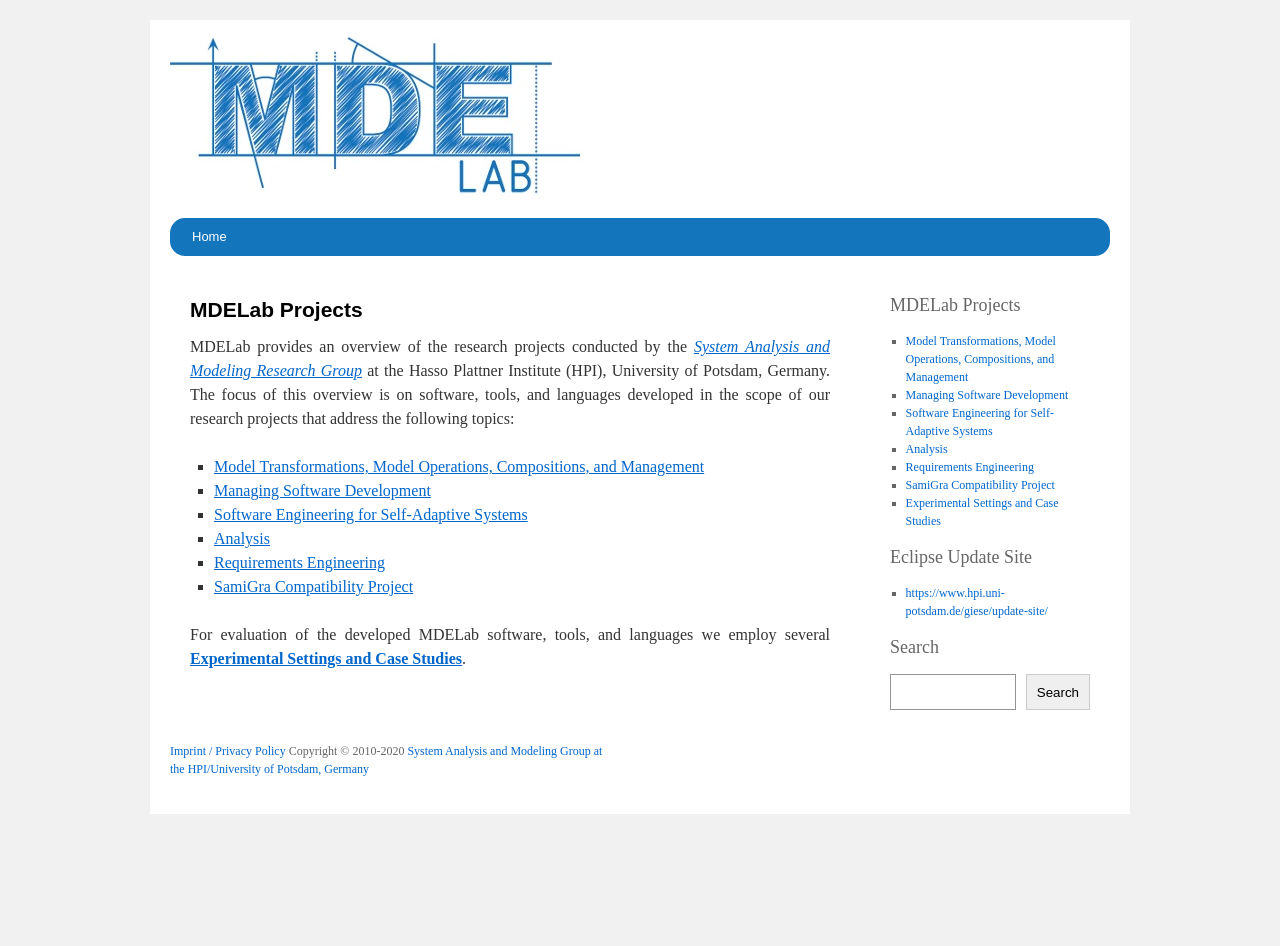Find the bounding box coordinates of the area to click in order to follow the instruction: "Click on Home".

[0.142, 0.23, 0.185, 0.271]